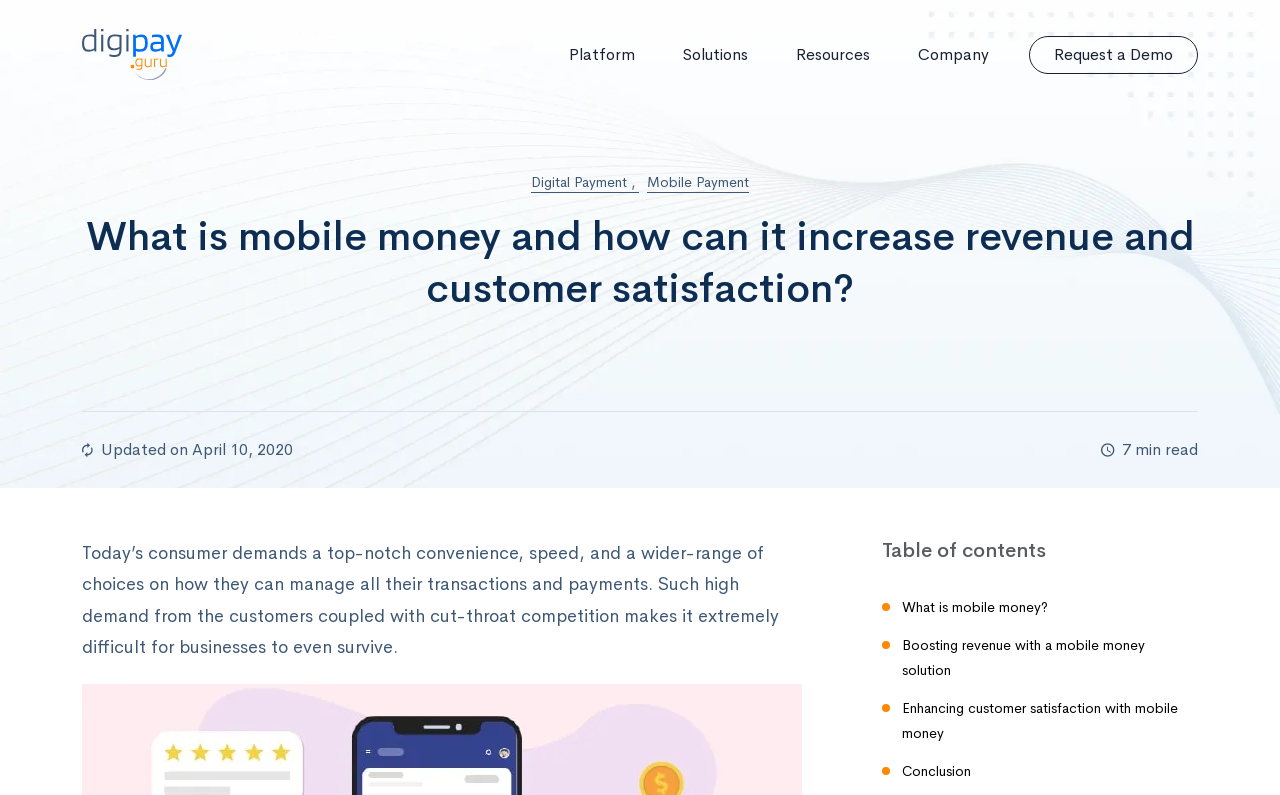How long does it take to read the article?
Please answer the question with a single word or phrase, referencing the image.

7 min